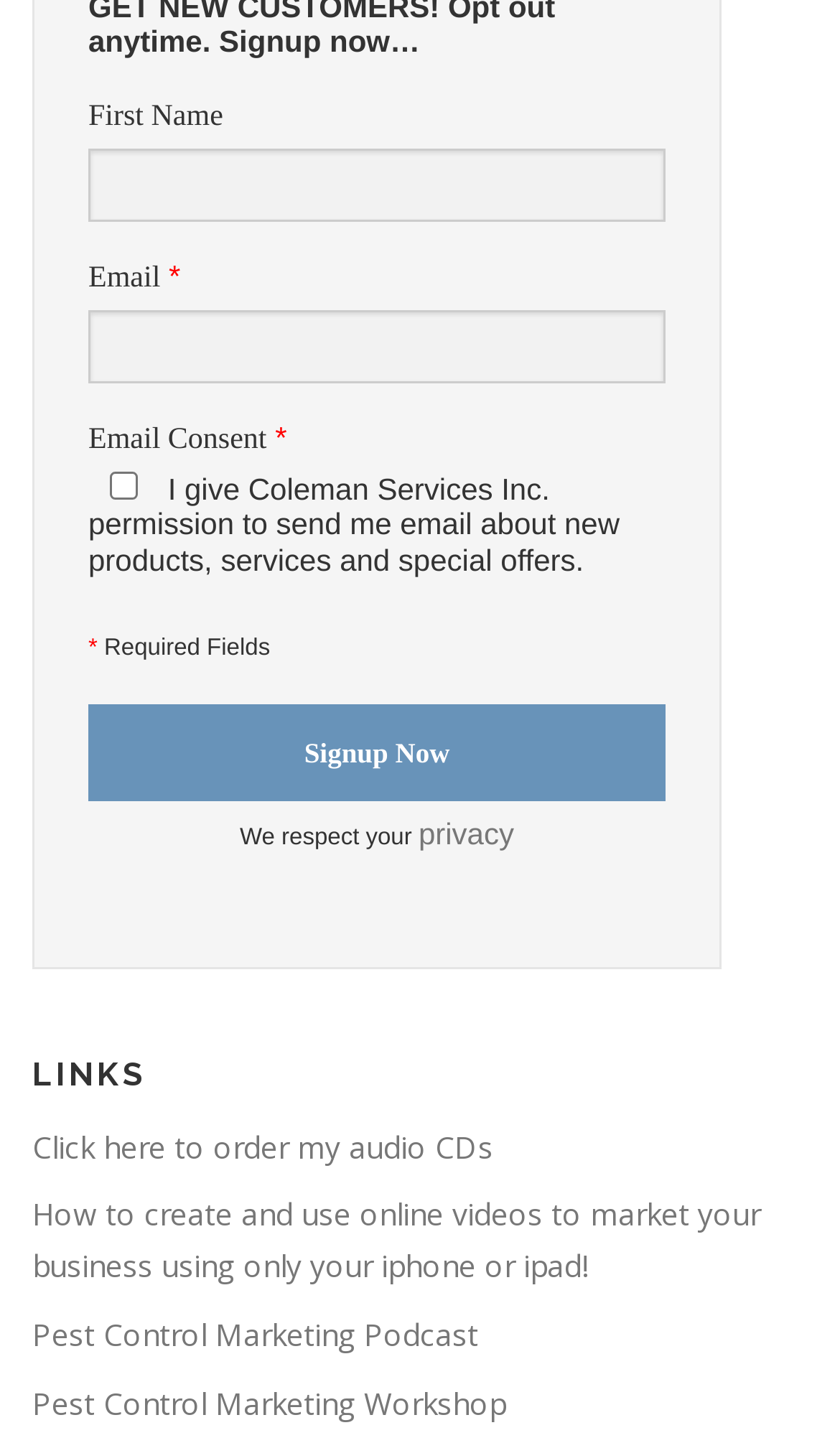Please specify the bounding box coordinates of the element that should be clicked to execute the given instruction: 'Click signup now'. Ensure the coordinates are four float numbers between 0 and 1, expressed as [left, top, right, bottom].

[0.105, 0.488, 0.792, 0.555]